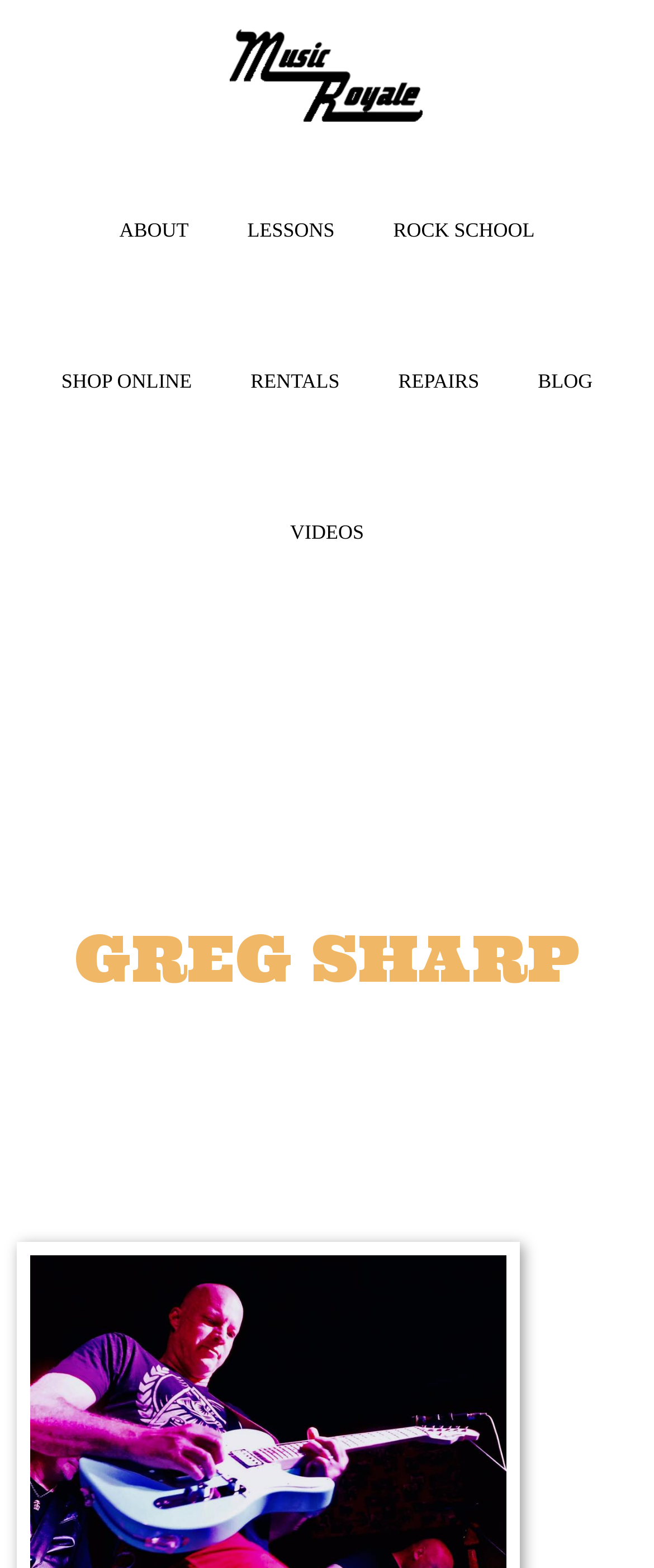Give a one-word or phrase response to the following question: How many main navigation links are there?

9